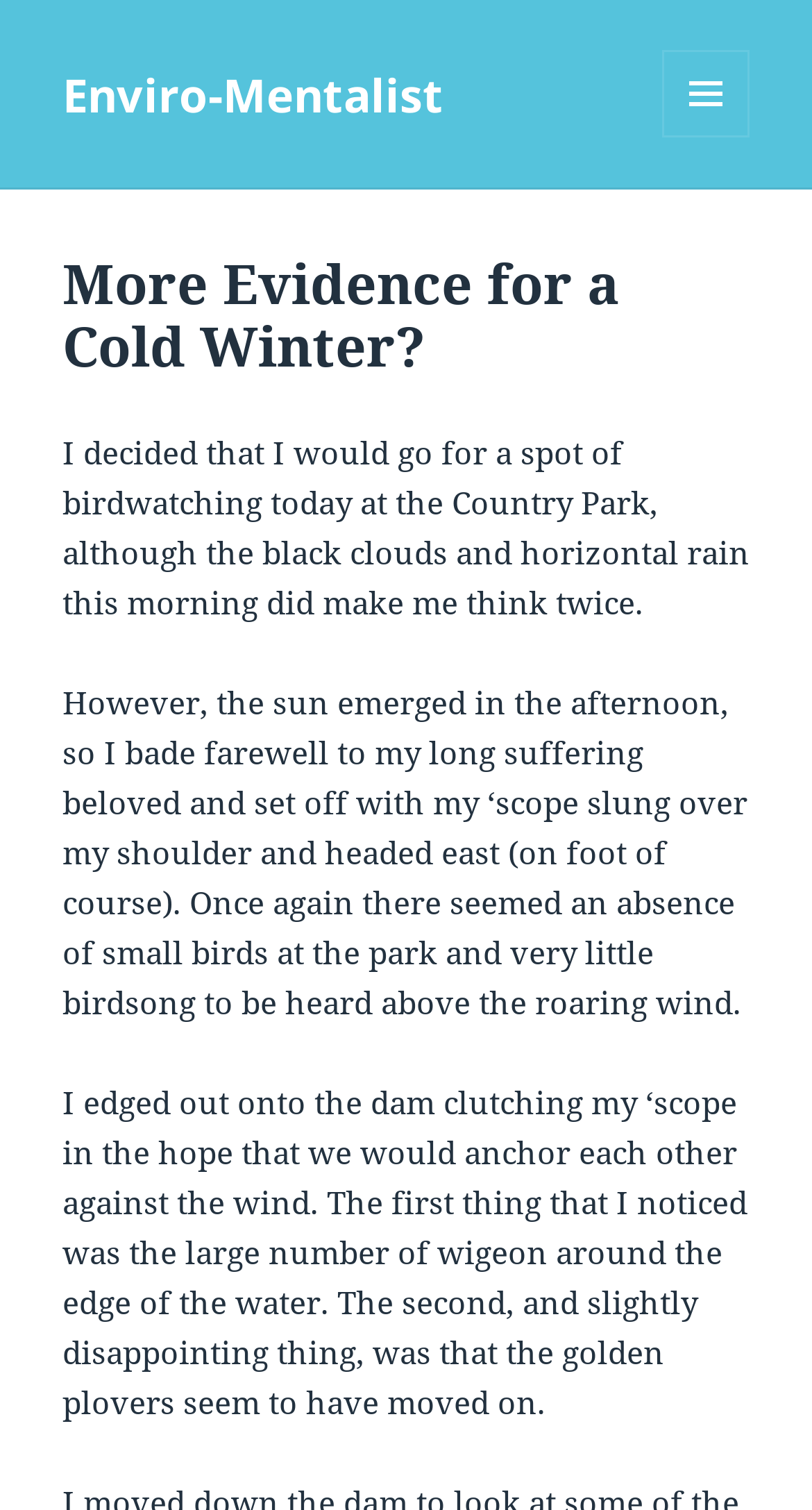Given the element description Menu and widgets, specify the bounding box coordinates of the corresponding UI element in the format (top-left x, top-left y, bottom-right x, bottom-right y). All values must be between 0 and 1.

[0.815, 0.033, 0.923, 0.091]